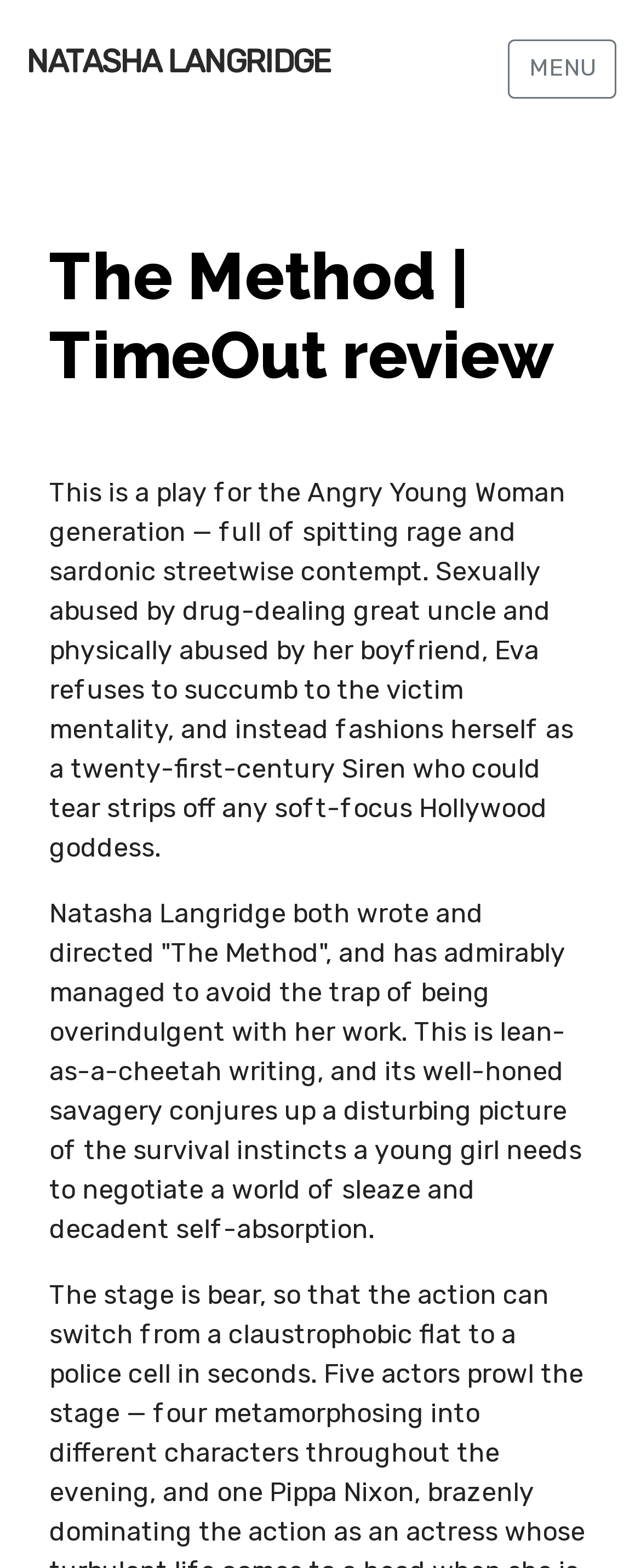What is the main theme of the play?
Use the image to answer the question with a single word or phrase.

Angry Young Woman generation